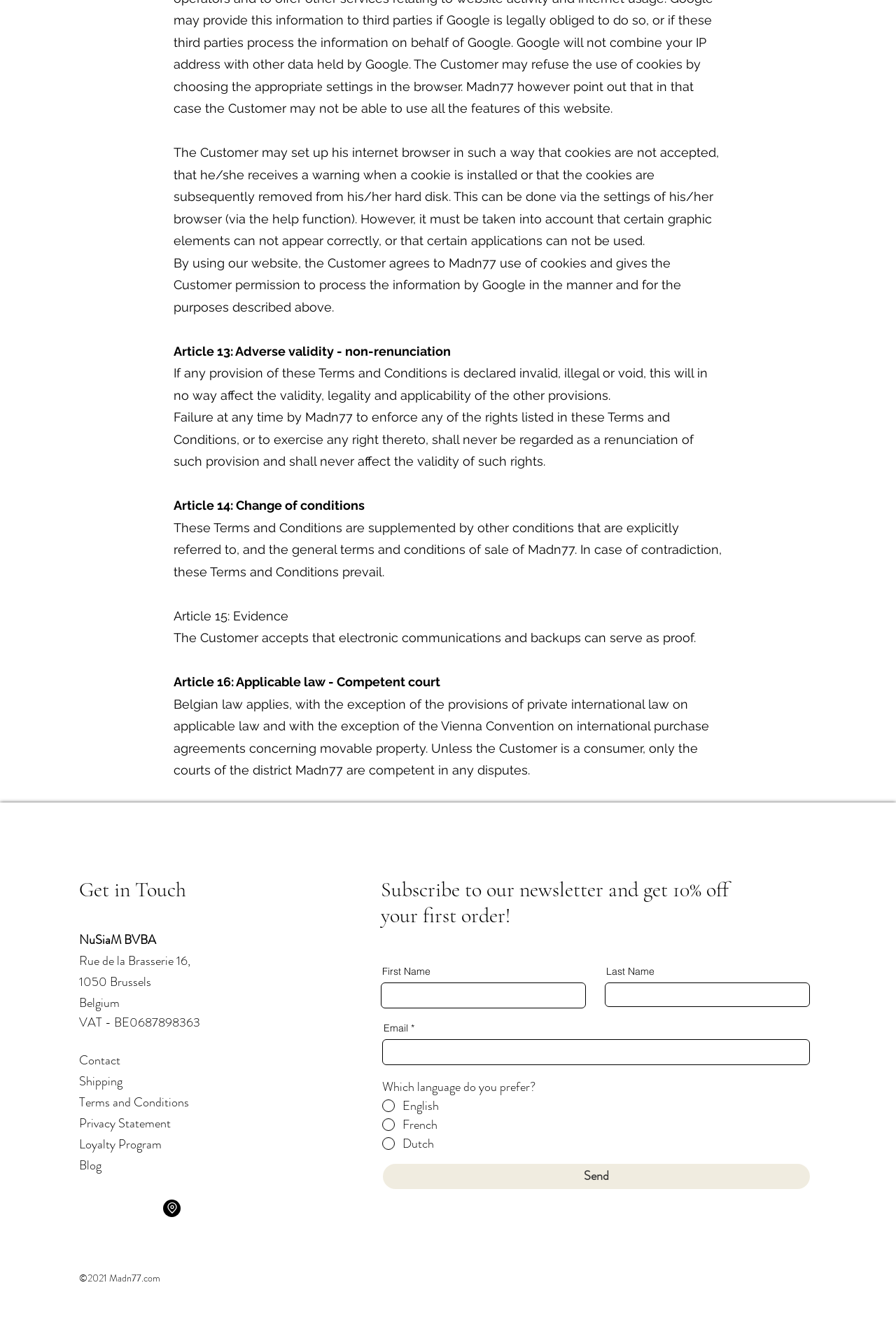What languages can be chosen for the newsletter?
Use the screenshot to answer the question with a single word or phrase.

English, French, Dutch